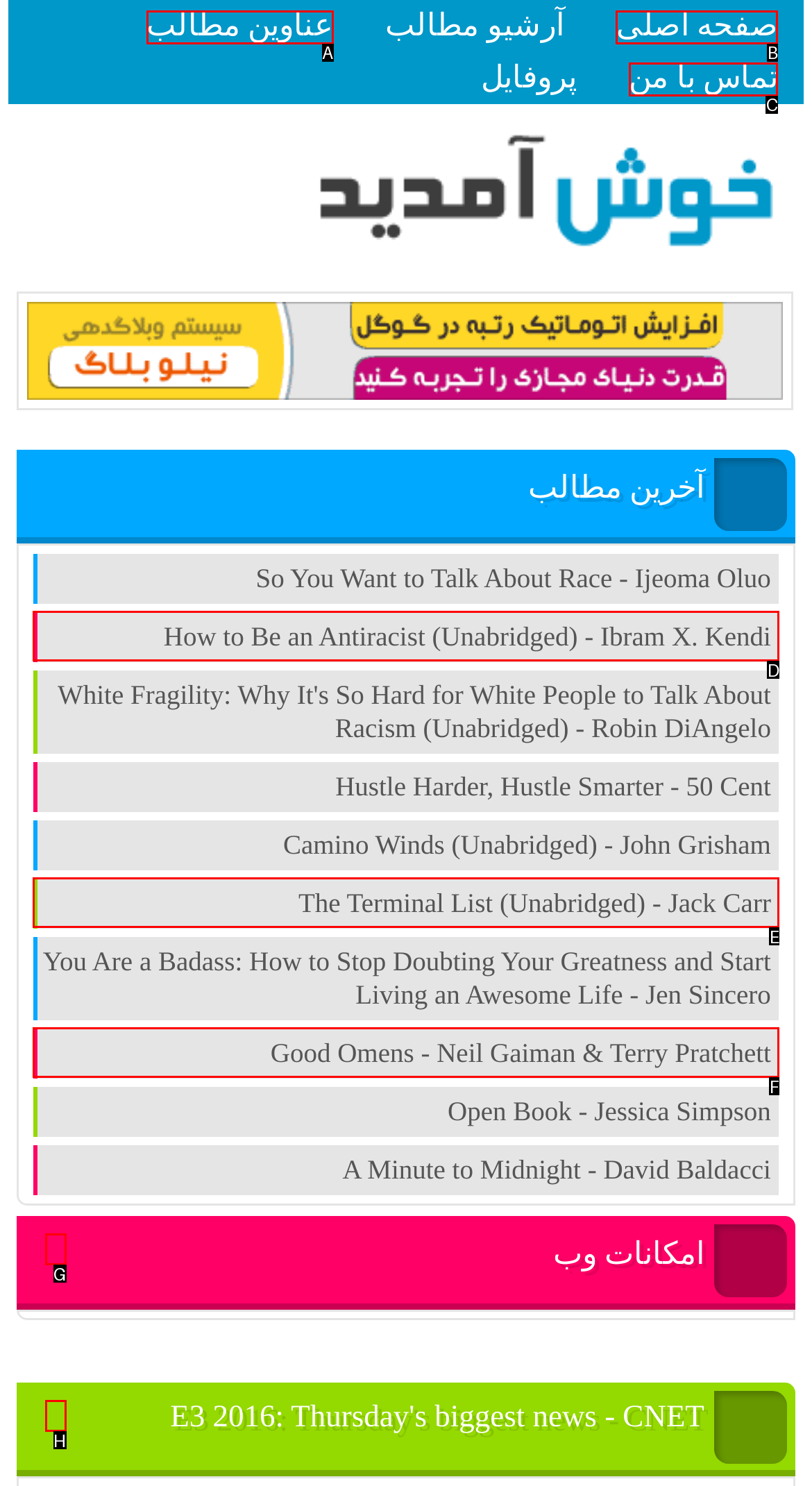Tell me which option best matches this description: parent_node: امکانات وب
Answer with the letter of the matching option directly from the given choices.

G